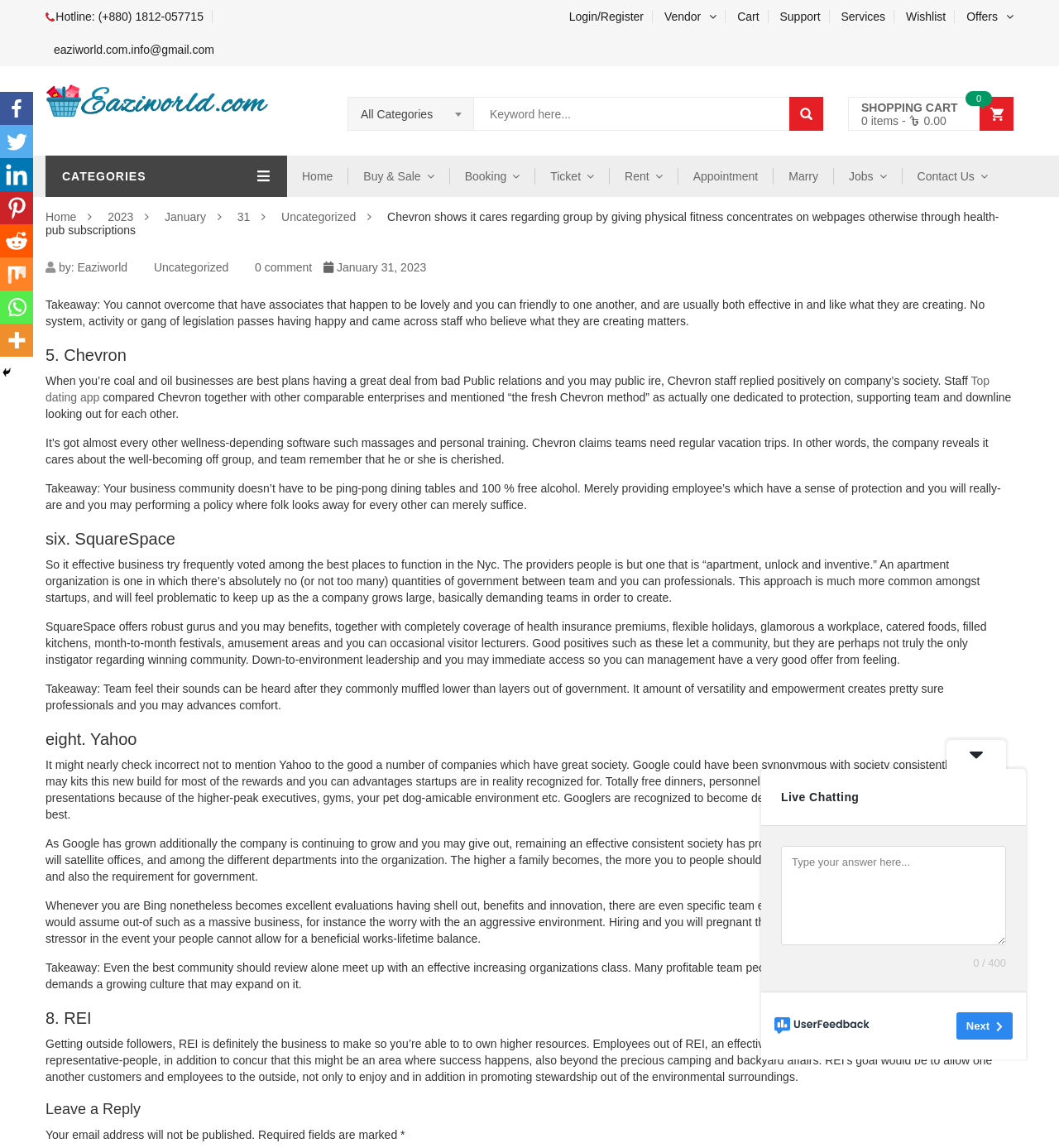What is the purpose of the 'Shopping Cart' link?
Look at the image and answer with only one word or phrase.

To view shopping cart